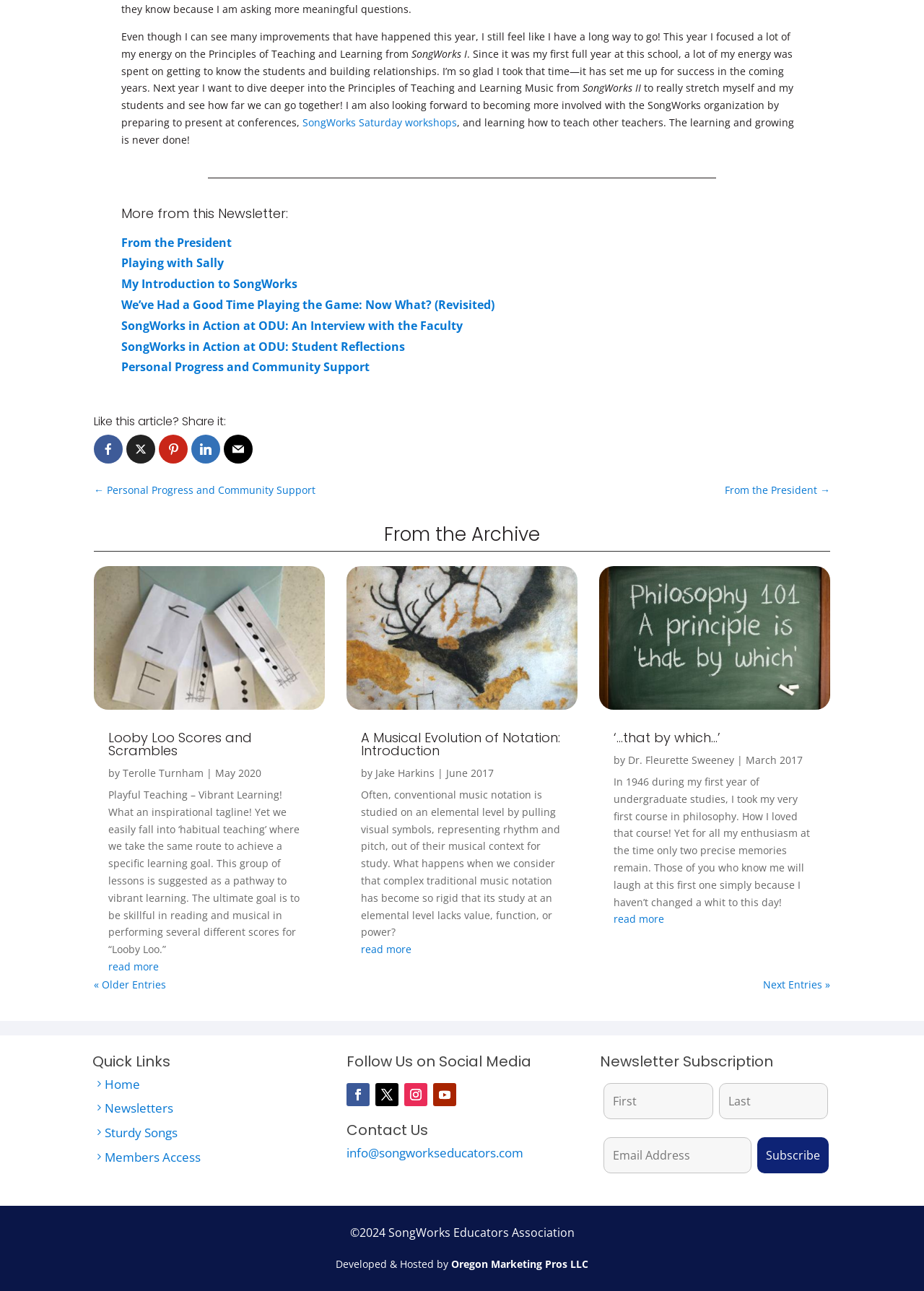What is the email address to contact the website?
Look at the image and respond to the question as thoroughly as possible.

I looked at the 'Contact Us' section and found the email address 'info@songworkseducators.com'.